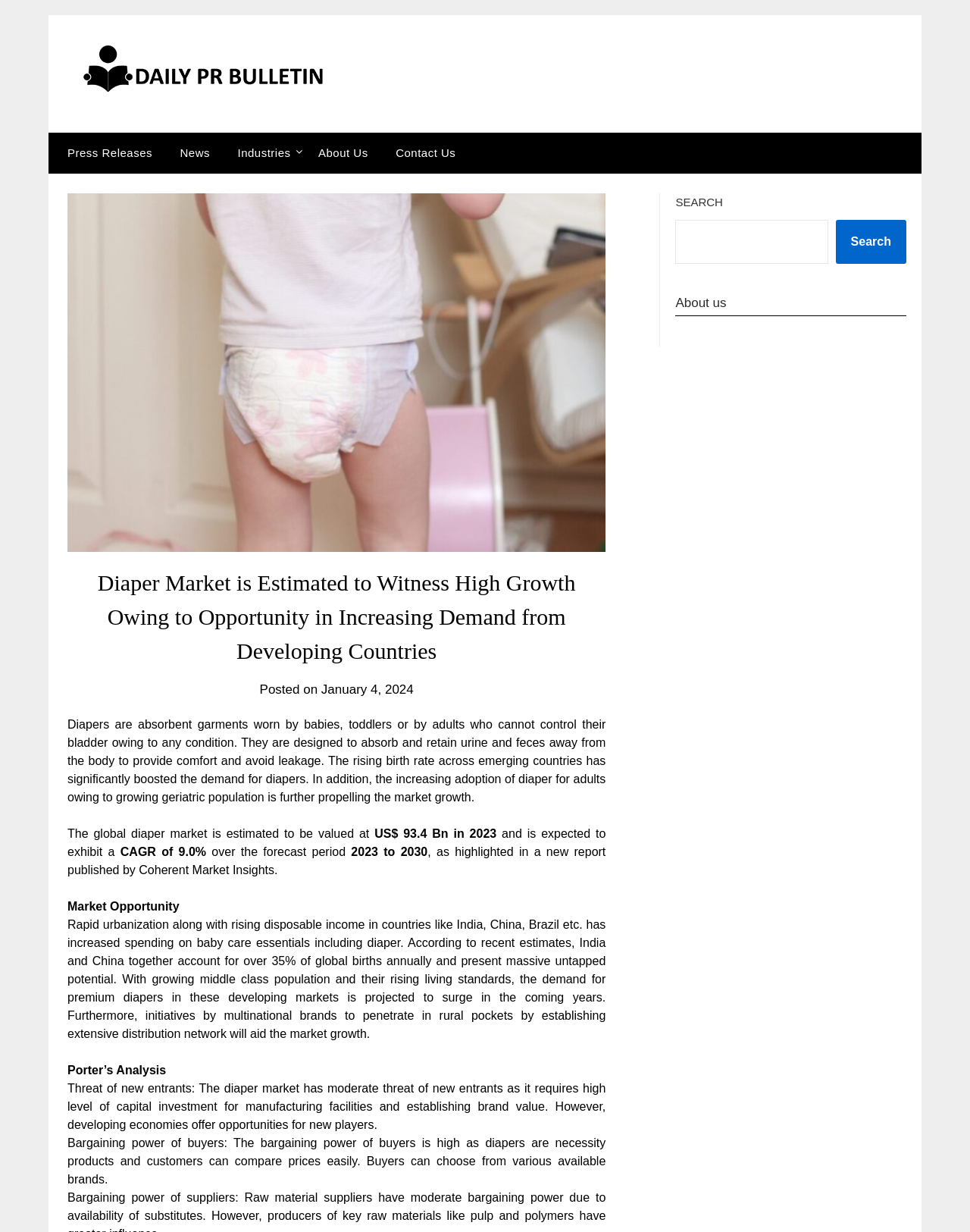Find the main header of the webpage and produce its text content.

Diaper Market is Estimated to Witness High Growth Owing to Opportunity in Increasing Demand from Developing Countries